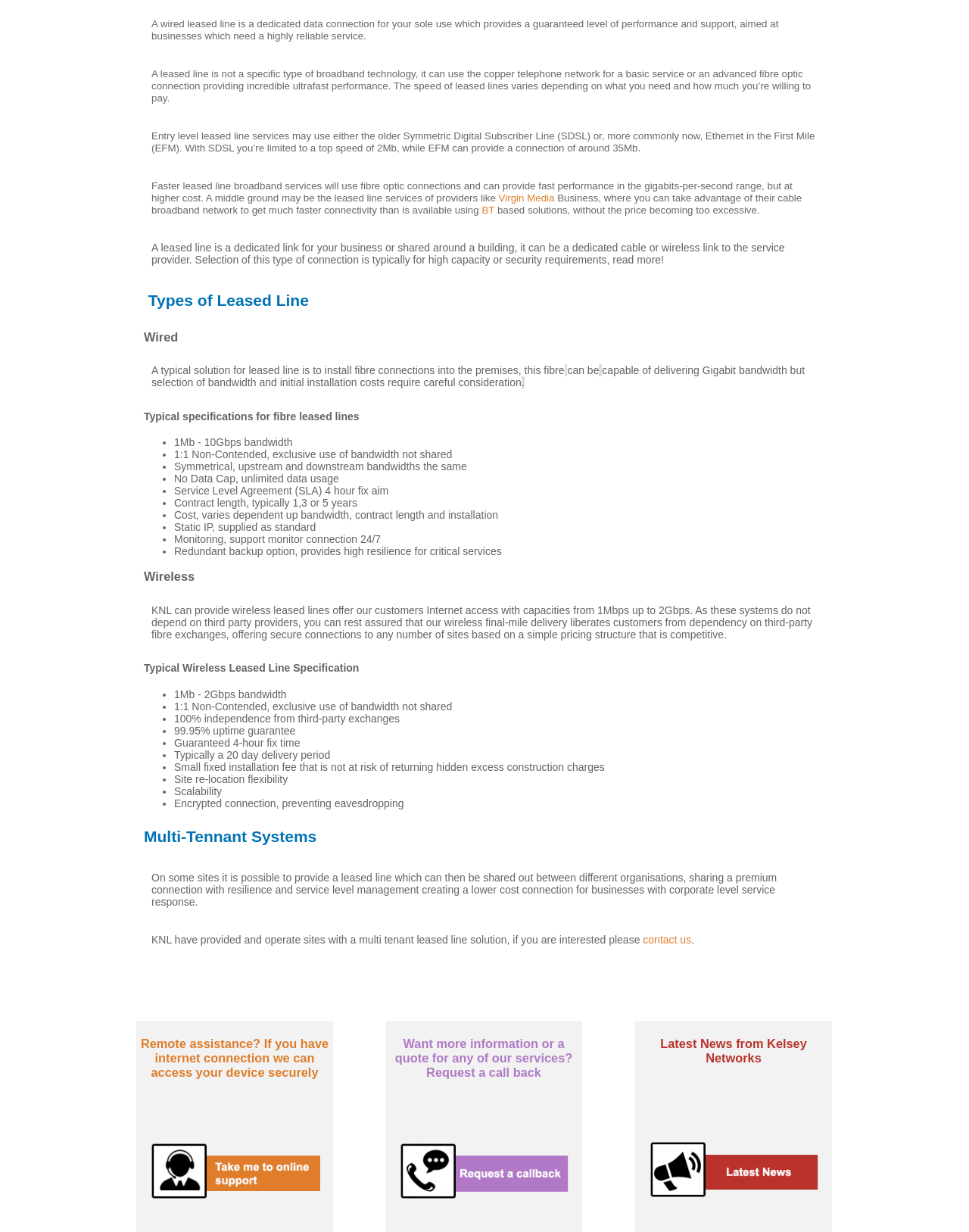Answer the following query with a single word or phrase:
What is the advantage of wireless leased lines?

Independence from third-party exchanges